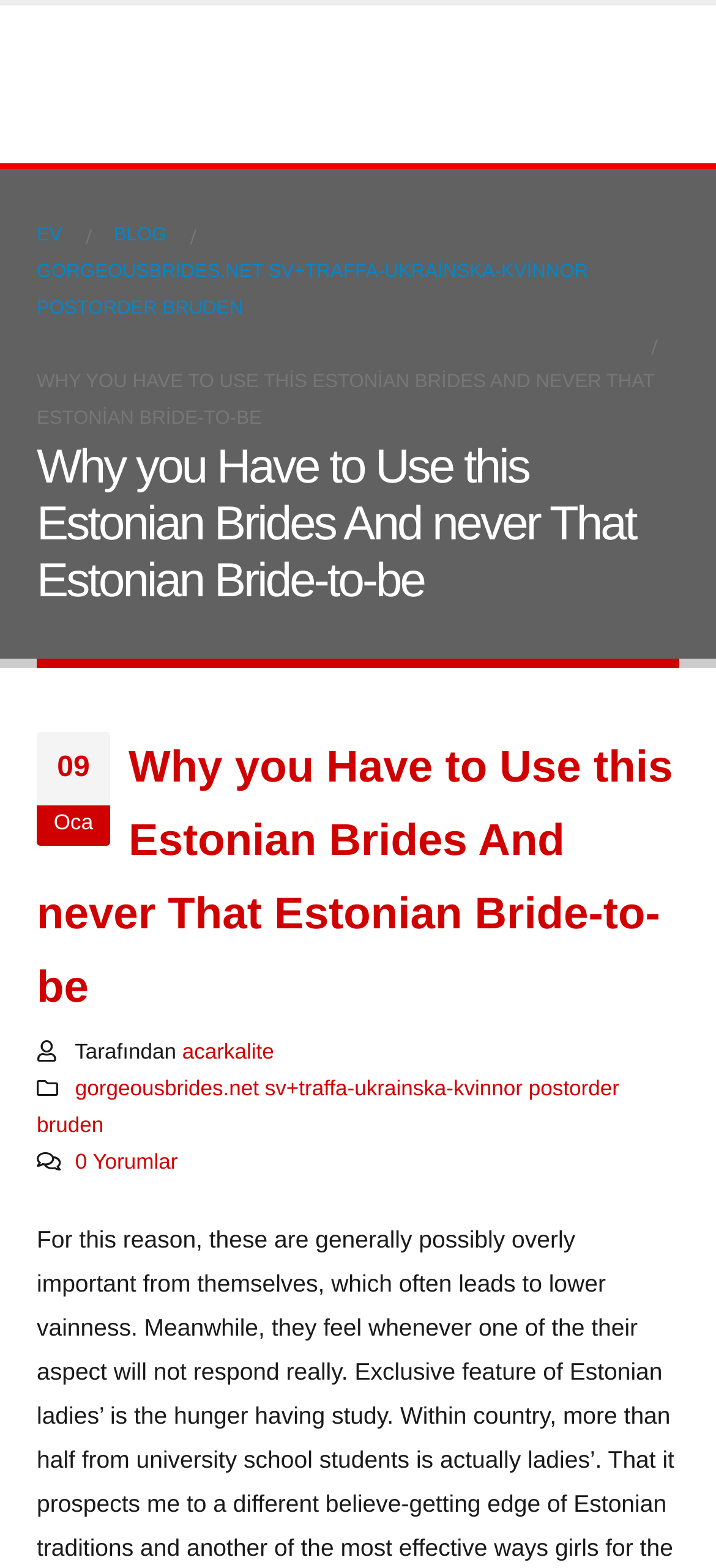What is the consequence of Estonian brides being overly important?
Can you give a detailed and elaborate answer to the question?

According to the article, the consequence of Estonian brides being overly important is lower self-esteem. This is mentioned in the text, which states that 'For this reason, these are generally possibly overly important from themselves, which often leads to lower vainness'.